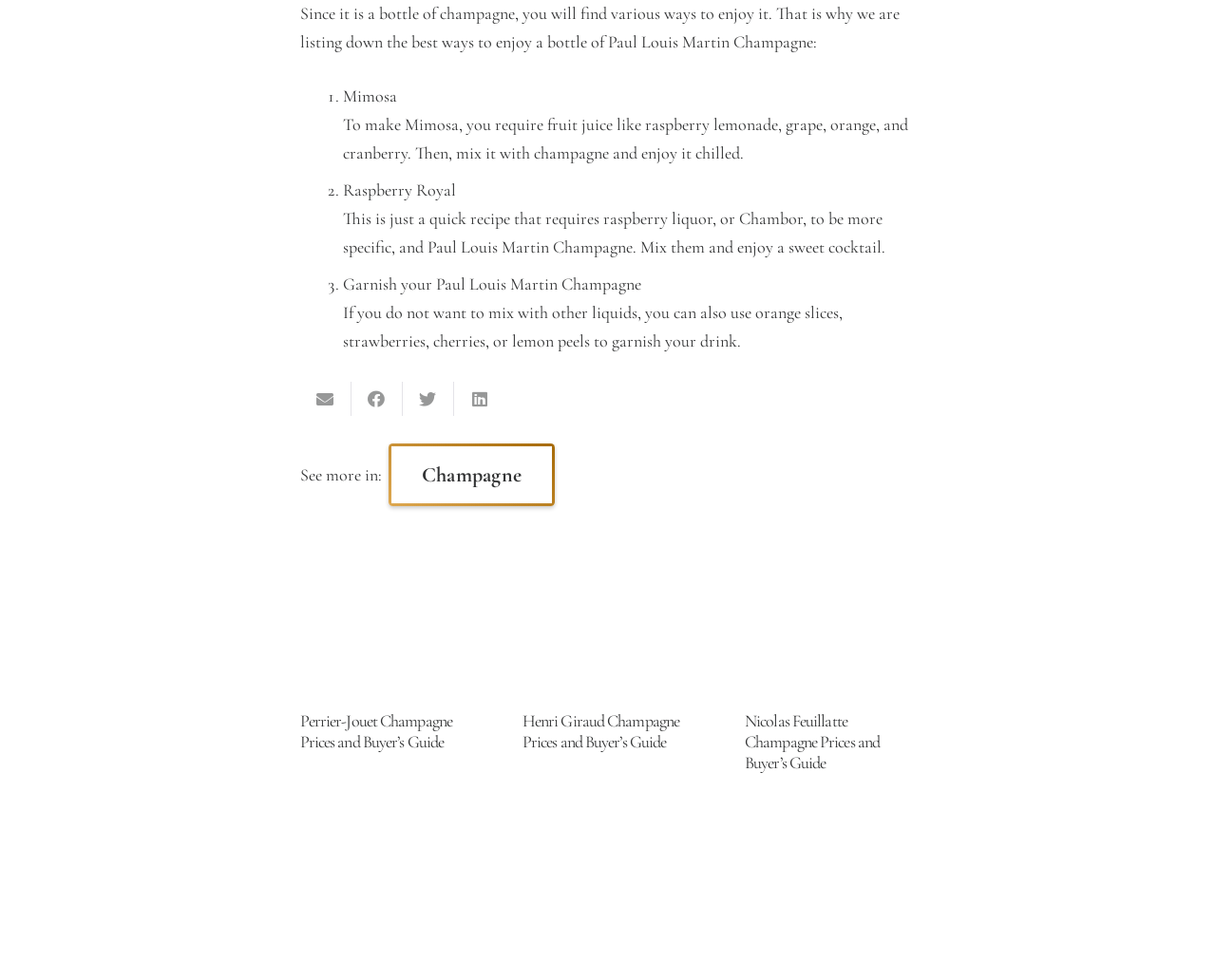Identify the bounding box coordinates of the region I need to click to complete this instruction: "Click Email this".

[0.247, 0.39, 0.289, 0.425]